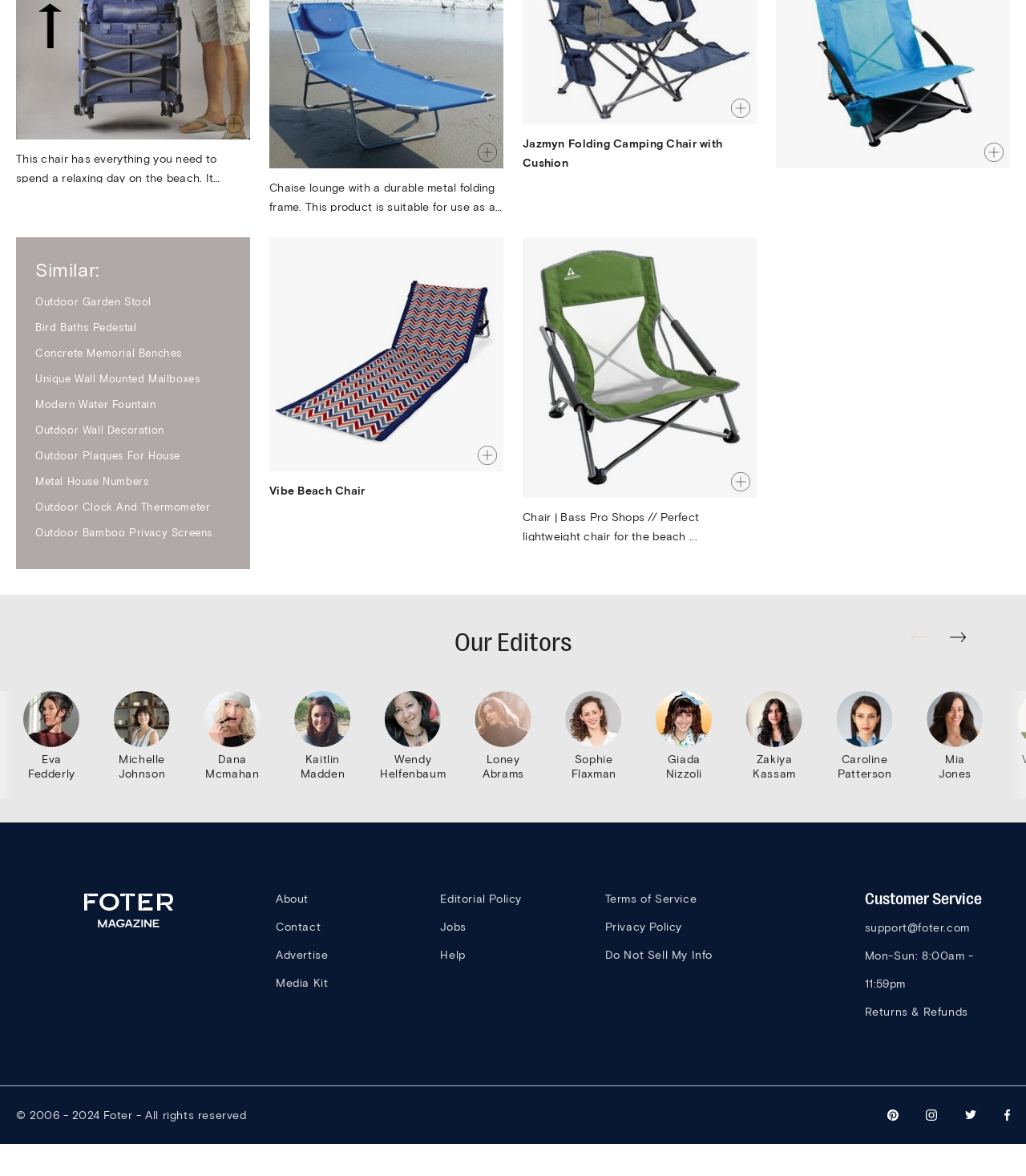Provide the bounding box coordinates of the HTML element this sentence describes: "Bottaro Law Firm, LLC". The bounding box coordinates consist of four float numbers between 0 and 1, i.e., [left, top, right, bottom].

None